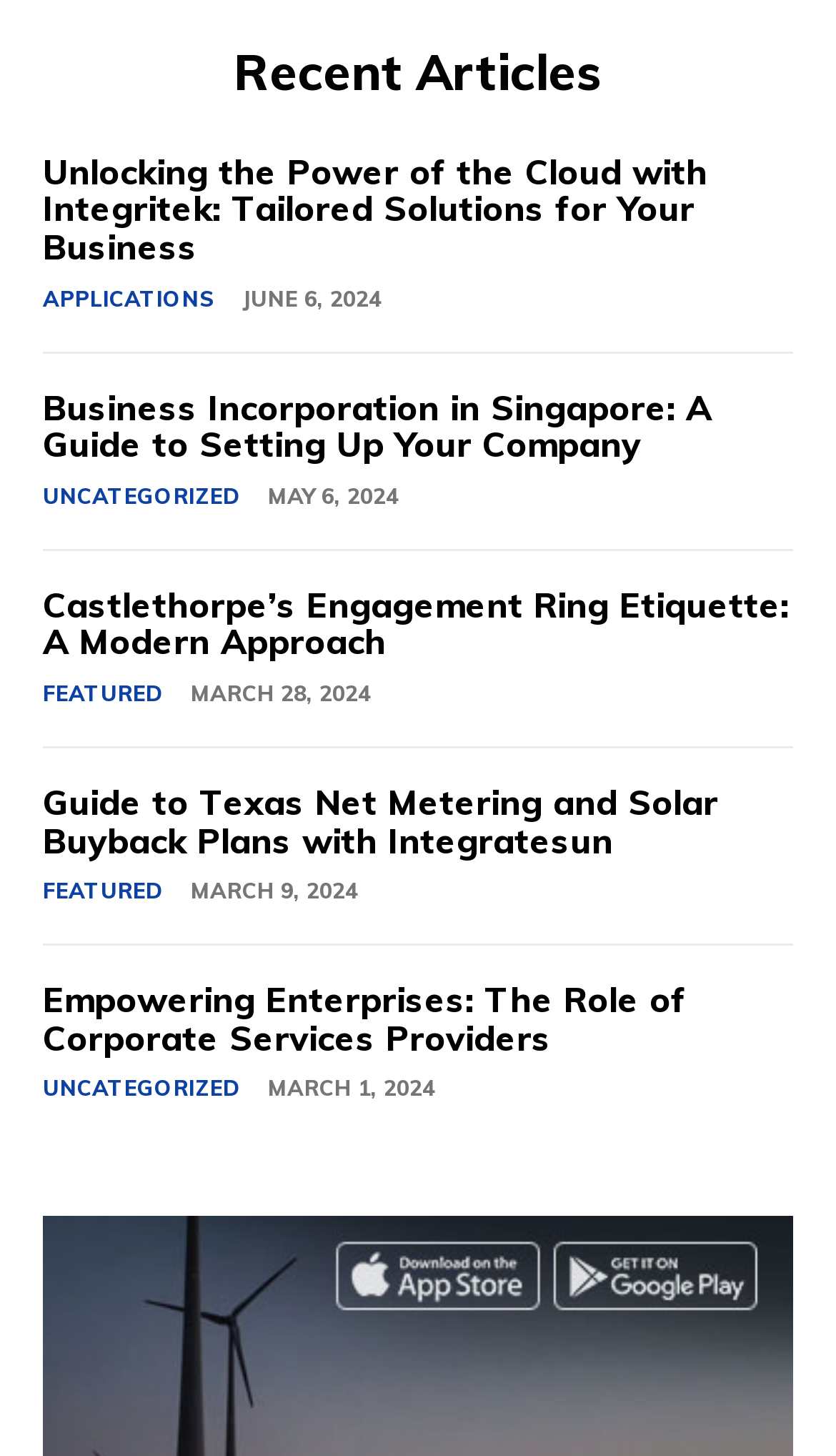Please identify the bounding box coordinates of the element that needs to be clicked to perform the following instruction: "View the applications page".

[0.051, 0.194, 0.256, 0.219]